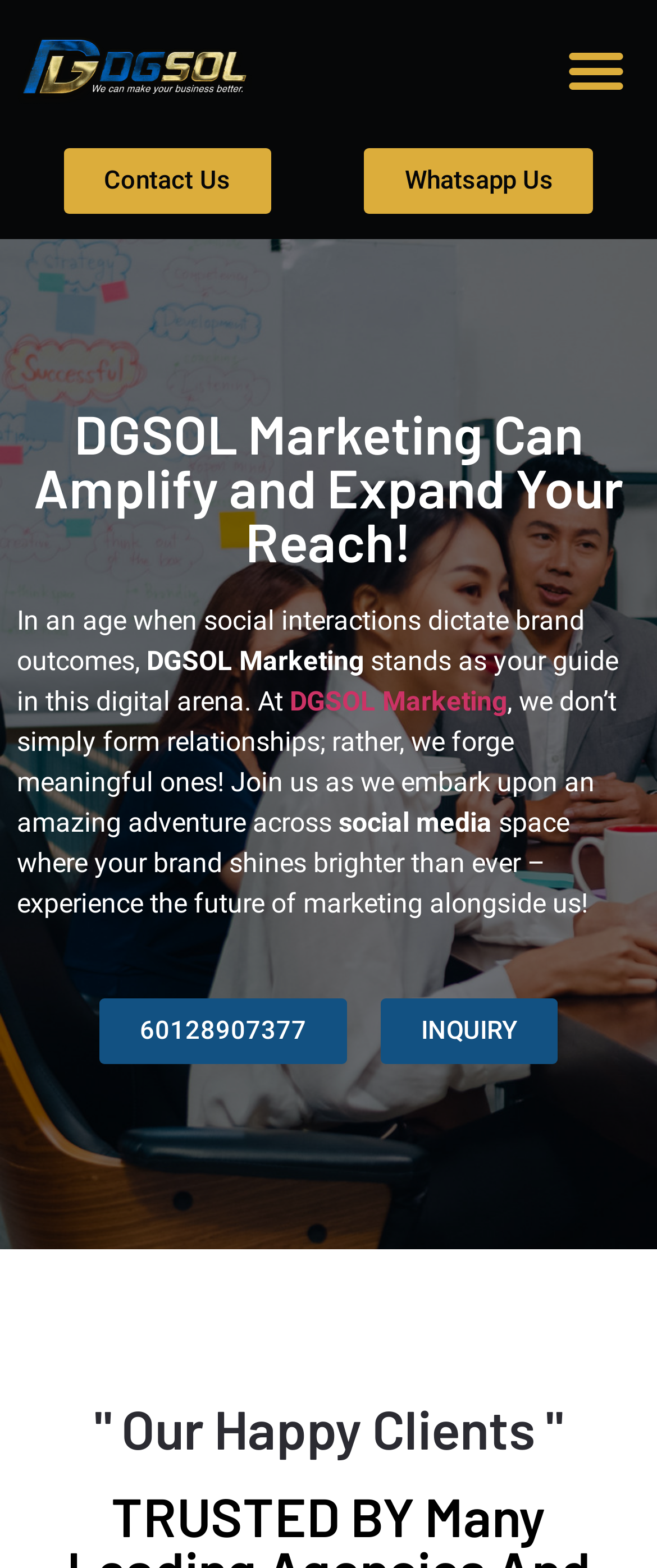Provide the bounding box for the UI element matching this description: "Whatsapp Us".

[0.554, 0.094, 0.903, 0.136]